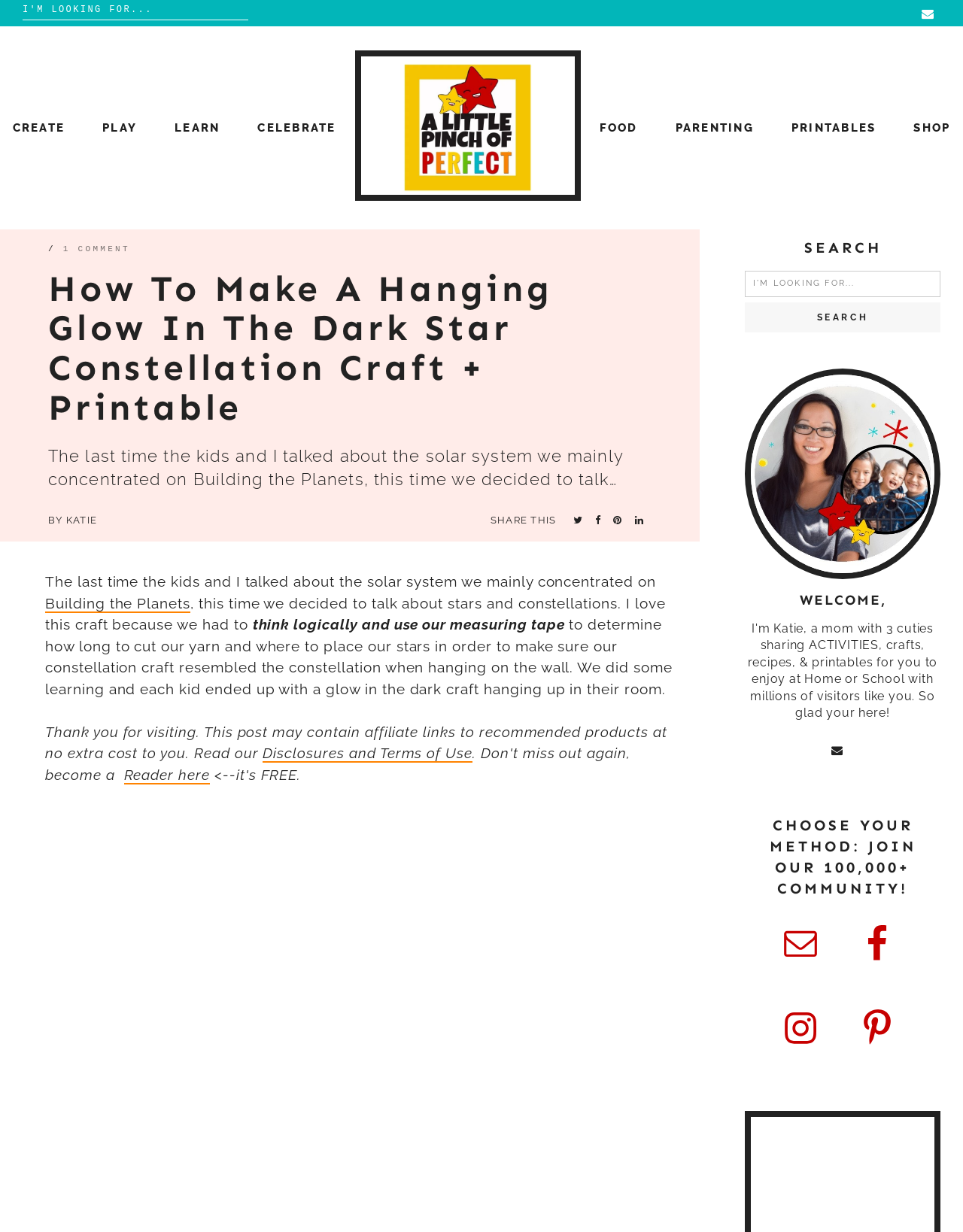Please identify the bounding box coordinates of the element's region that needs to be clicked to fulfill the following instruction: "Click on the CREATE link". The bounding box coordinates should consist of four float numbers between 0 and 1, i.e., [left, top, right, bottom].

[0.013, 0.098, 0.067, 0.109]